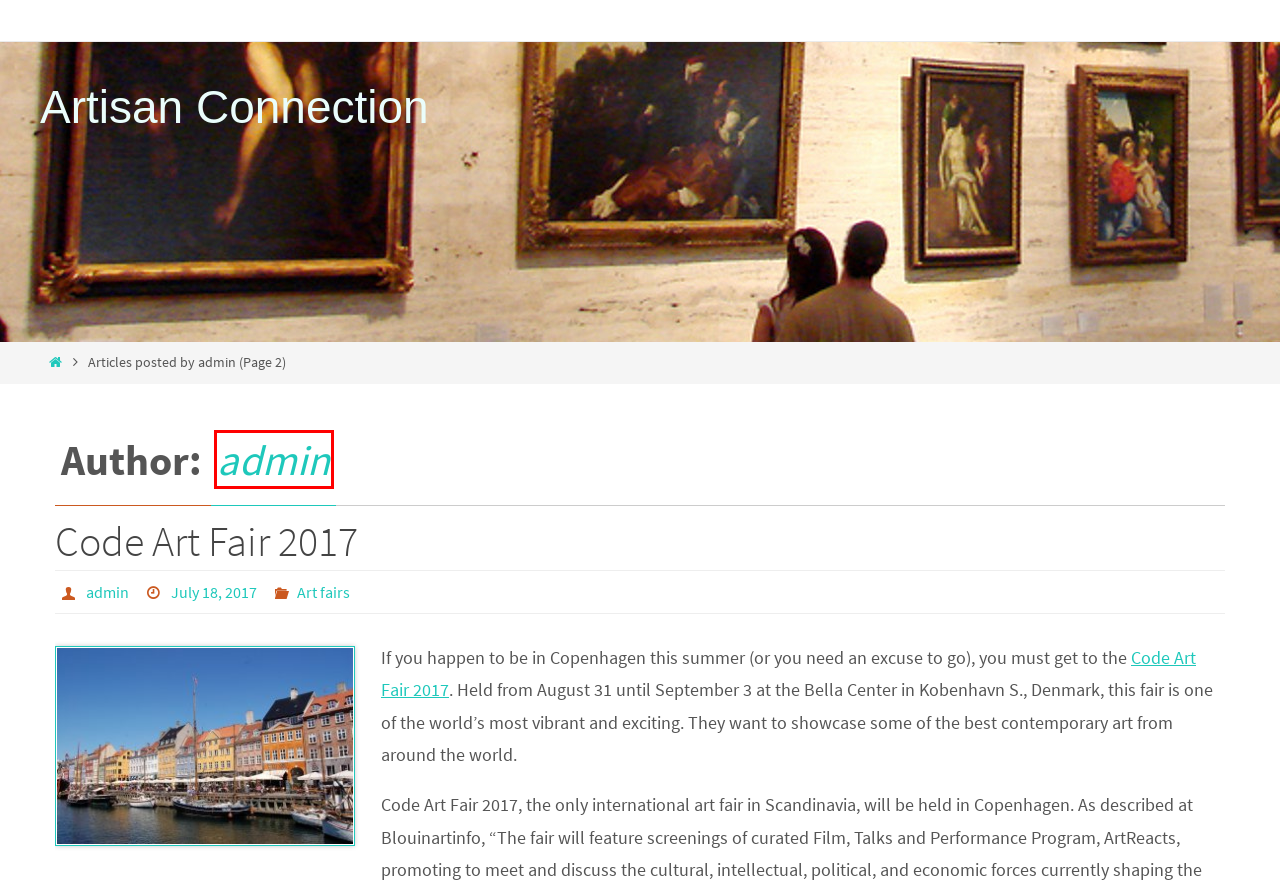Given a webpage screenshot with a UI element marked by a red bounding box, choose the description that best corresponds to the new webpage that will appear after clicking the element. The candidates are:
A. Artisan Connection
B. Art fairs | Artisan Connection
C. admin | Artisan Connection
D. codeartfair – Hvor Kunst Møder Teknologi
E. Code Art Fair 2017 | Artisan Connection
F. Art exhibit to open March 25 at new gallery in Frenchtown - nj.com
G. admin | Artisan Connection - Part 10
H. 2 Great Exhibits in Seattle | Artisan Connection

C